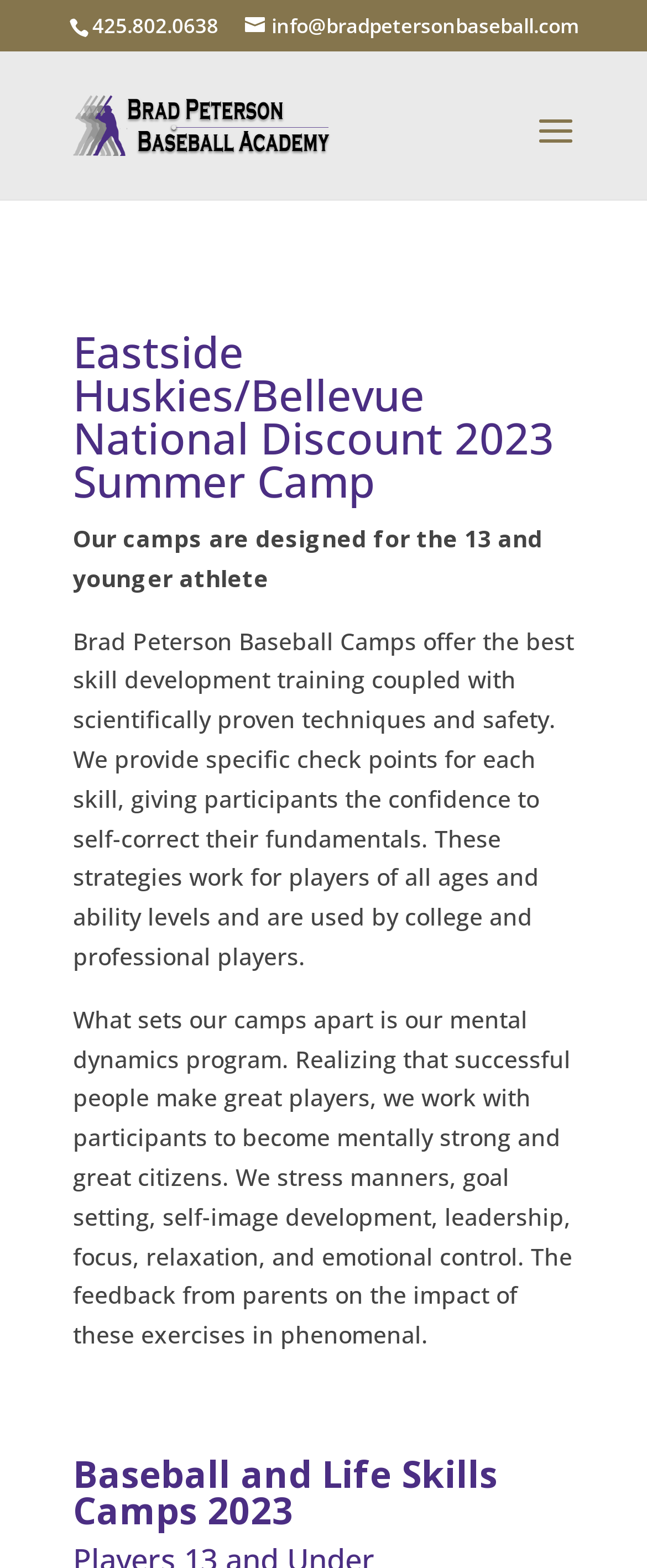What is the age range for the athletes in the summer camp?
Using the image, respond with a single word or phrase.

13 and younger